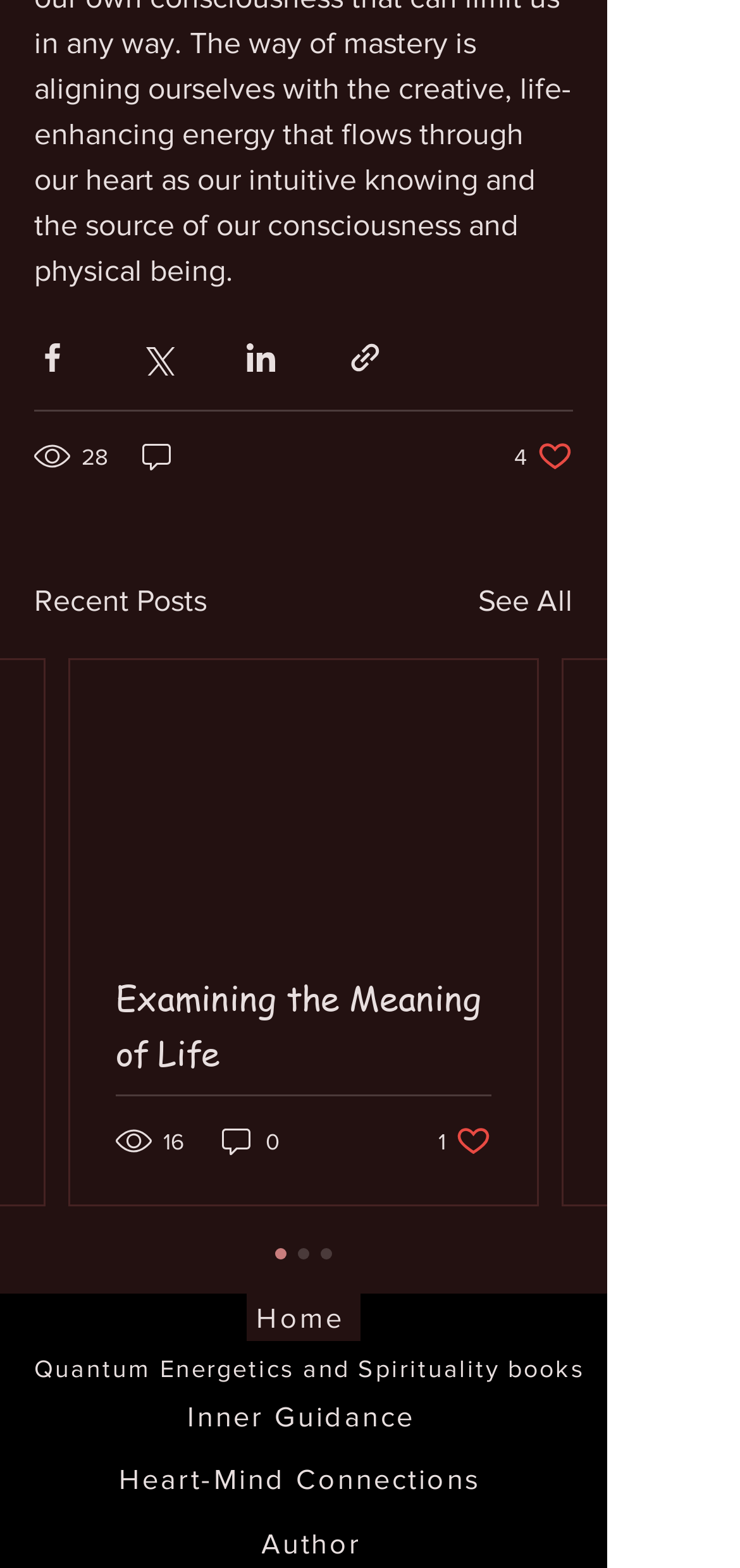Please determine the bounding box coordinates of the element to click in order to execute the following instruction: "Like the post". The coordinates should be four float numbers between 0 and 1, specified as [left, top, right, bottom].

[0.592, 0.716, 0.664, 0.739]